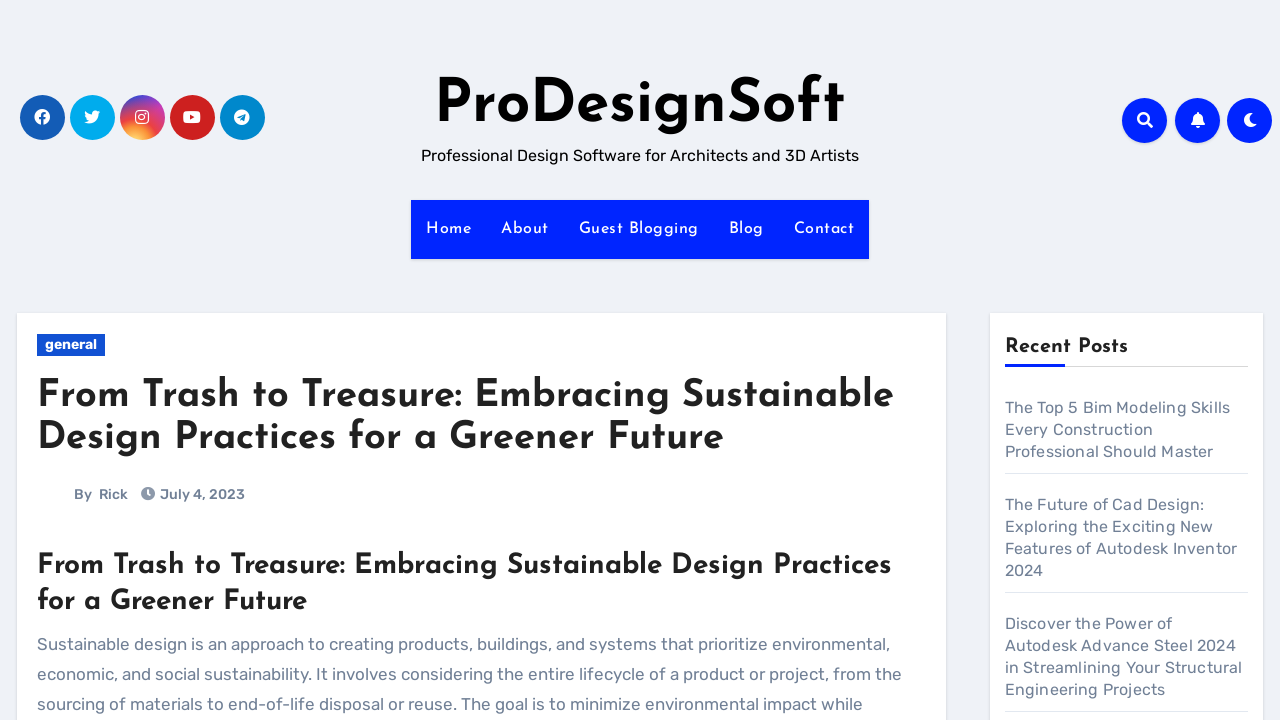Identify the bounding box coordinates of the section that should be clicked to achieve the task described: "Click the Home link".

[0.321, 0.278, 0.38, 0.36]